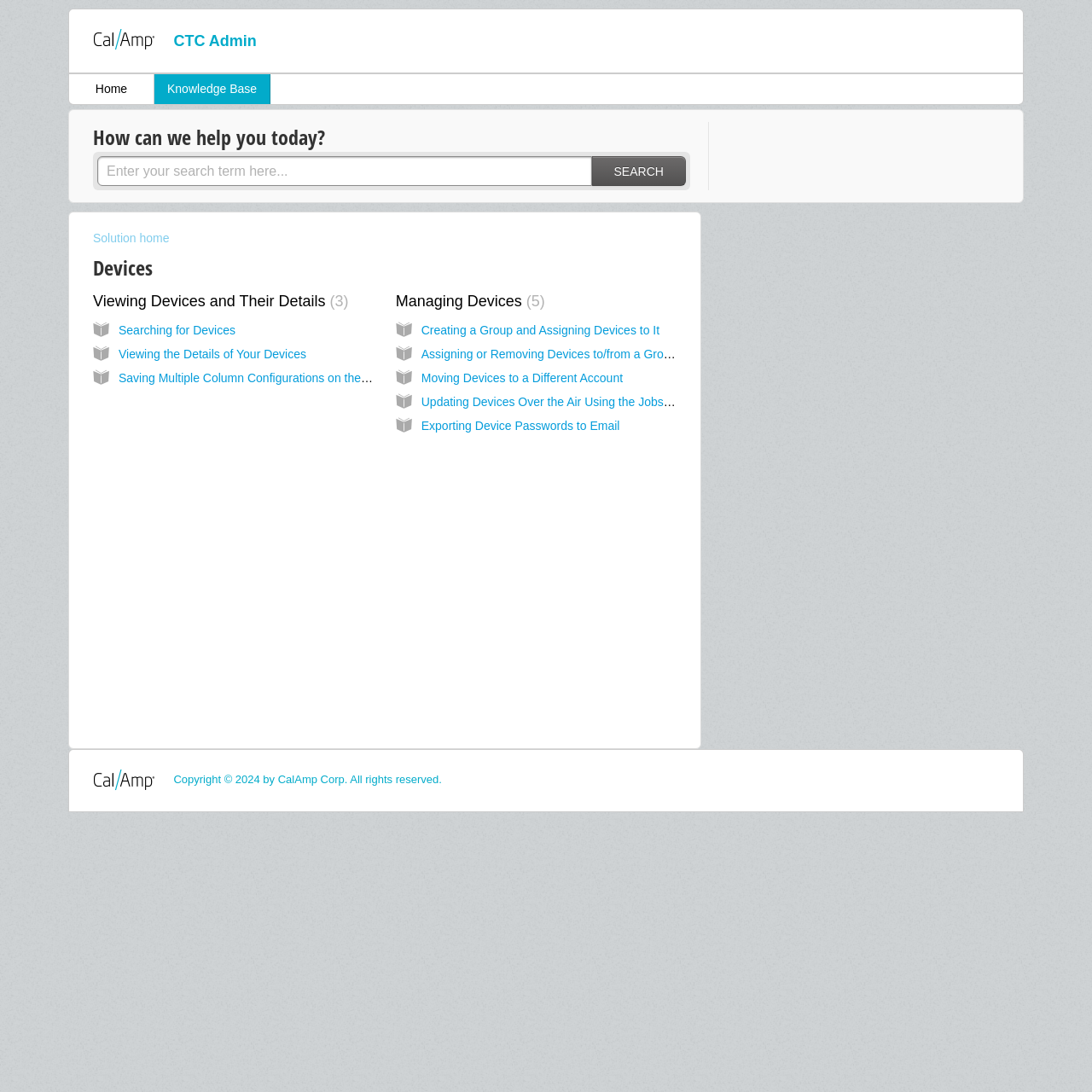Can you specify the bounding box coordinates of the area that needs to be clicked to fulfill the following instruction: "go to home page"?

[0.063, 0.068, 0.141, 0.095]